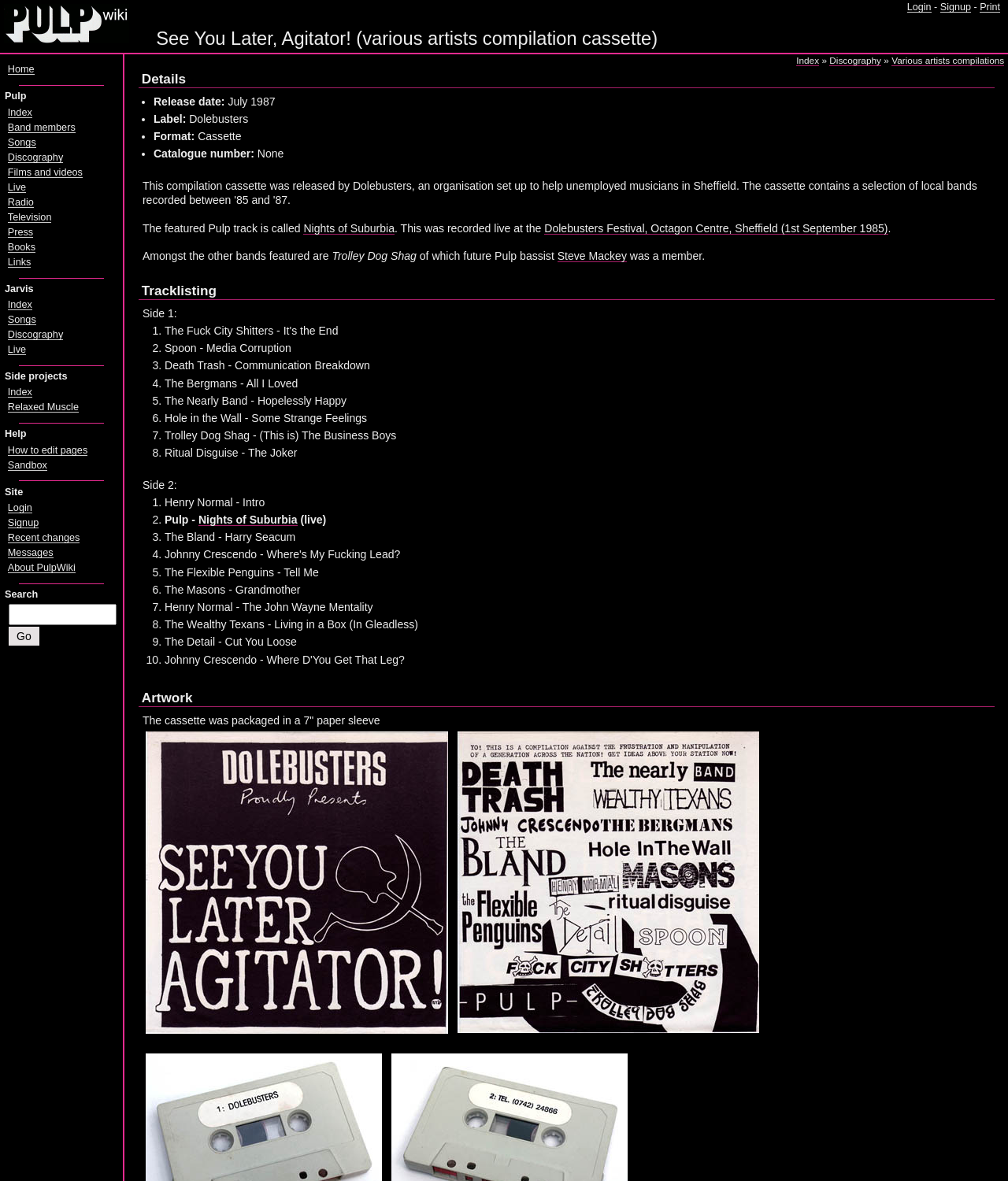Could you please study the image and provide a detailed answer to the question:
What is the release date of the compilation cassette?

The release date can be found in the 'Details' section, where it is listed as 'Release date: July 1987'.